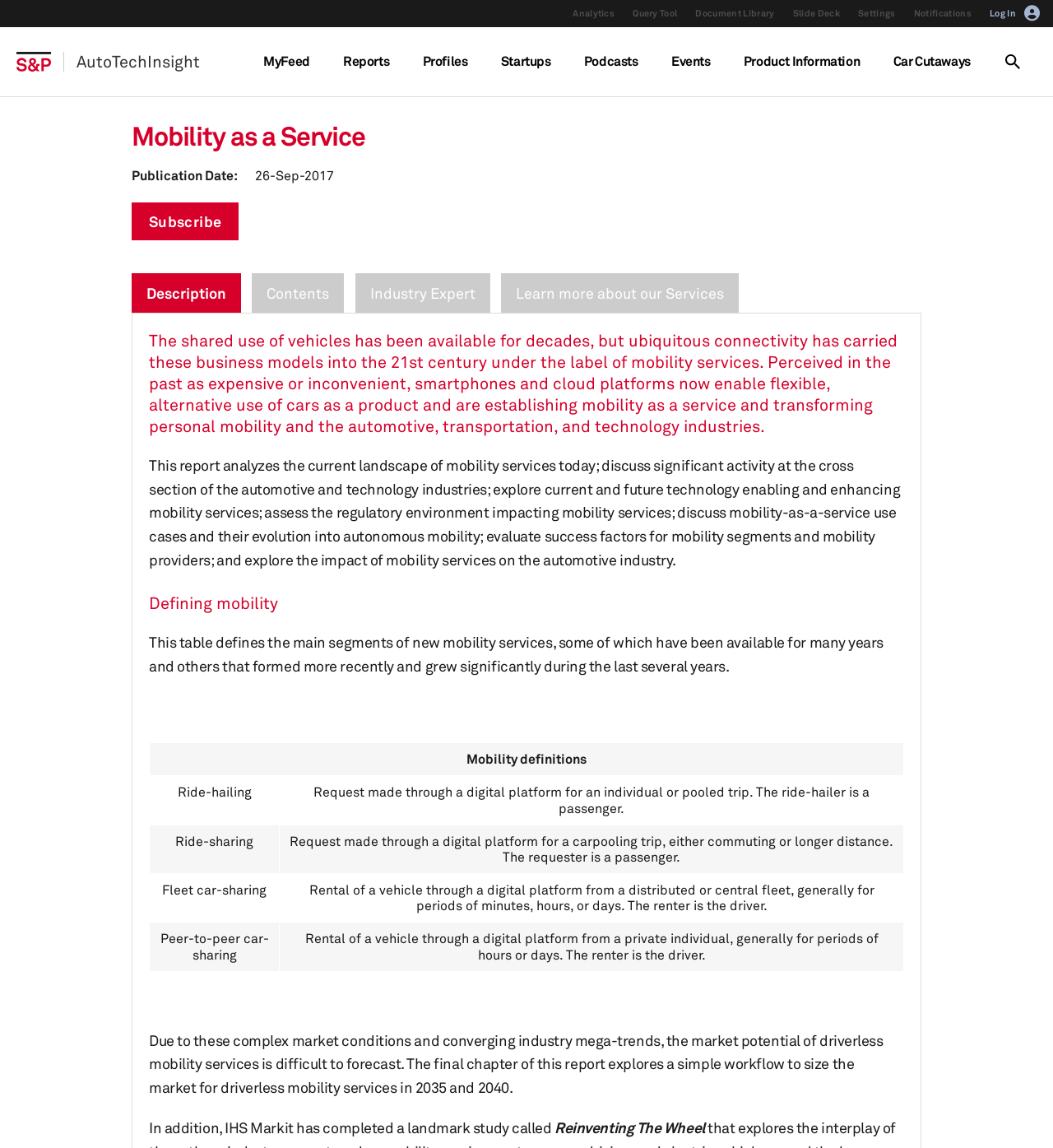Can you pinpoint the bounding box coordinates for the clickable element required for this instruction: "Go to MyFeed"? The coordinates should be four float numbers between 0 and 1, i.e., [left, top, right, bottom].

[0.234, 0.024, 0.31, 0.084]